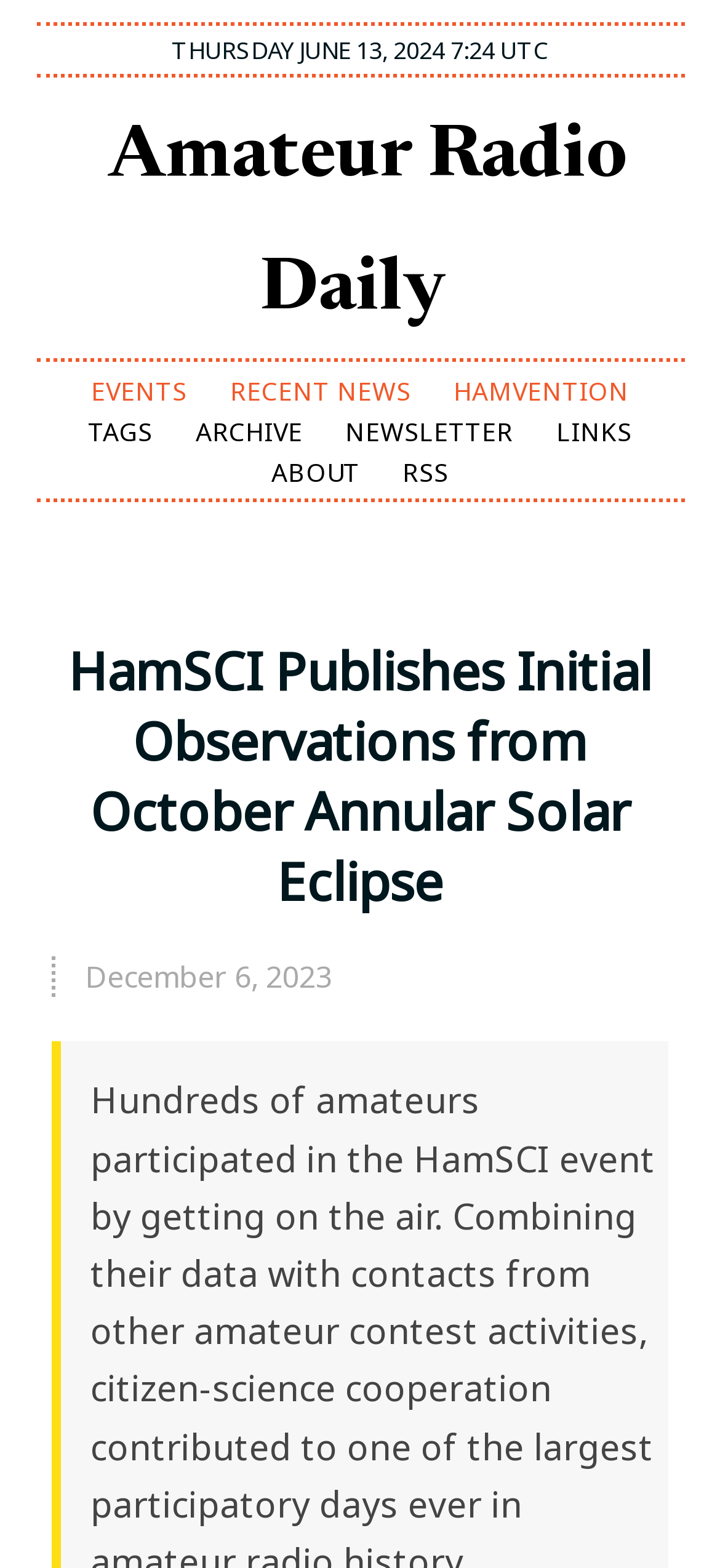What is the category of the link 'HAMVENTION'?
From the image, provide a succinct answer in one word or a short phrase.

EVENTS